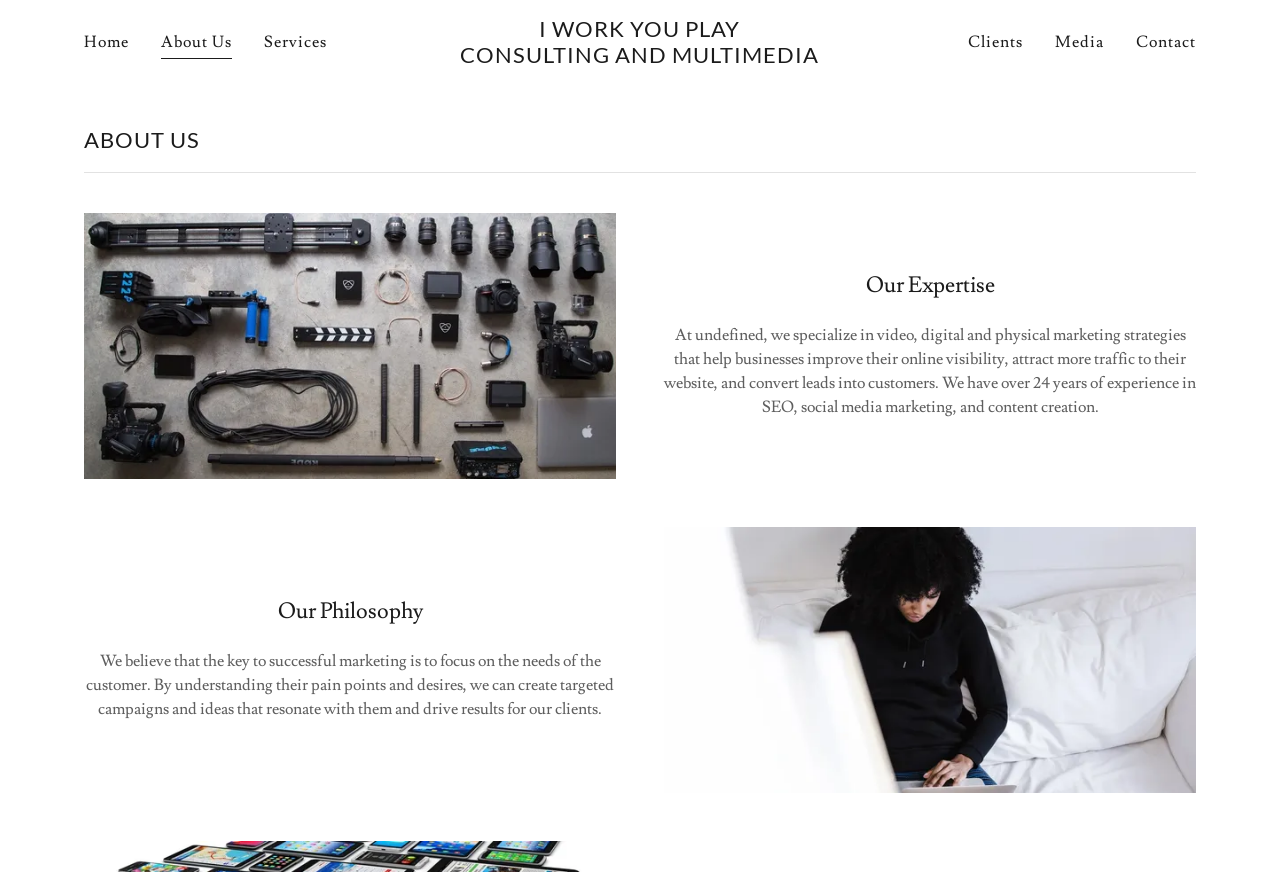Provide a thorough description of the webpage you see.

The webpage is about a marketing and advertising company, as indicated by the meta description. The top section of the page features a navigation menu with links to "Home", "About Us", "Services", "I WORK YOU PLAY CONSULTING AND MULTIMEDIA", "Clients", "Media", and "Contact". The "I WORK YOU PLAY CONSULTING AND MULTIMEDIA" link has a dropdown menu.

Below the navigation menu, there is a large heading that reads "ABOUT US". On the left side of the page, there is an image that takes up about half of the page's width. To the right of the image, there is a heading that reads "Our Expertise". Below this heading, there is a block of text that describes the company's services, including video, digital, and physical marketing strategies, as well as their experience in SEO, social media marketing, and content creation.

Further down the page, there is another image that spans about half of the page's width. Above this image, there is a heading that reads "Our Philosophy". Below this heading, there is a block of text that explains the company's approach to marketing, focusing on understanding the needs of the customer and creating targeted campaigns that drive results.

Overall, the page has a clean and organized layout, with clear headings and concise text that effectively communicates the company's services and philosophy.